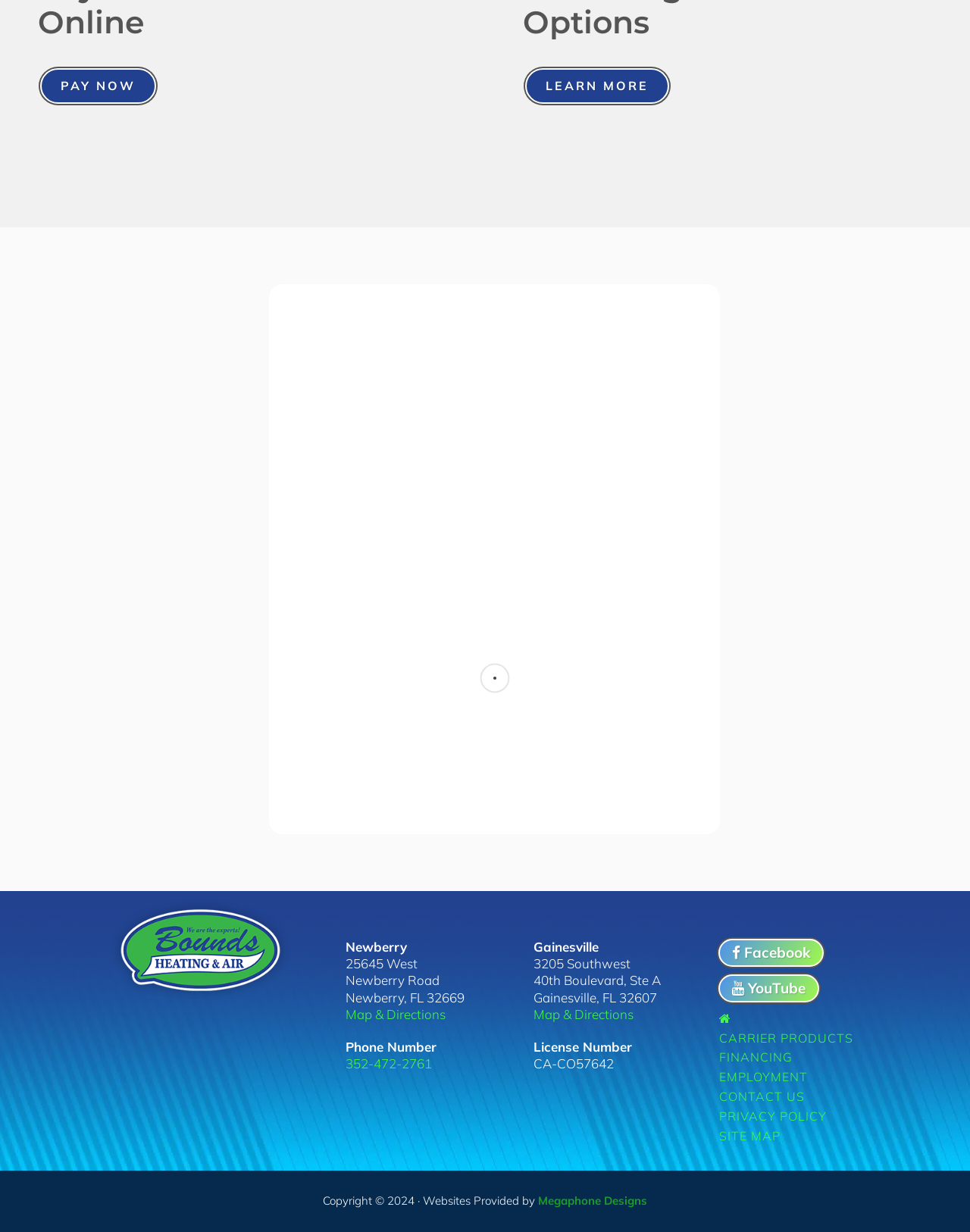Identify the bounding box of the UI component described as: "Learn More".

[0.562, 0.063, 0.669, 0.075]